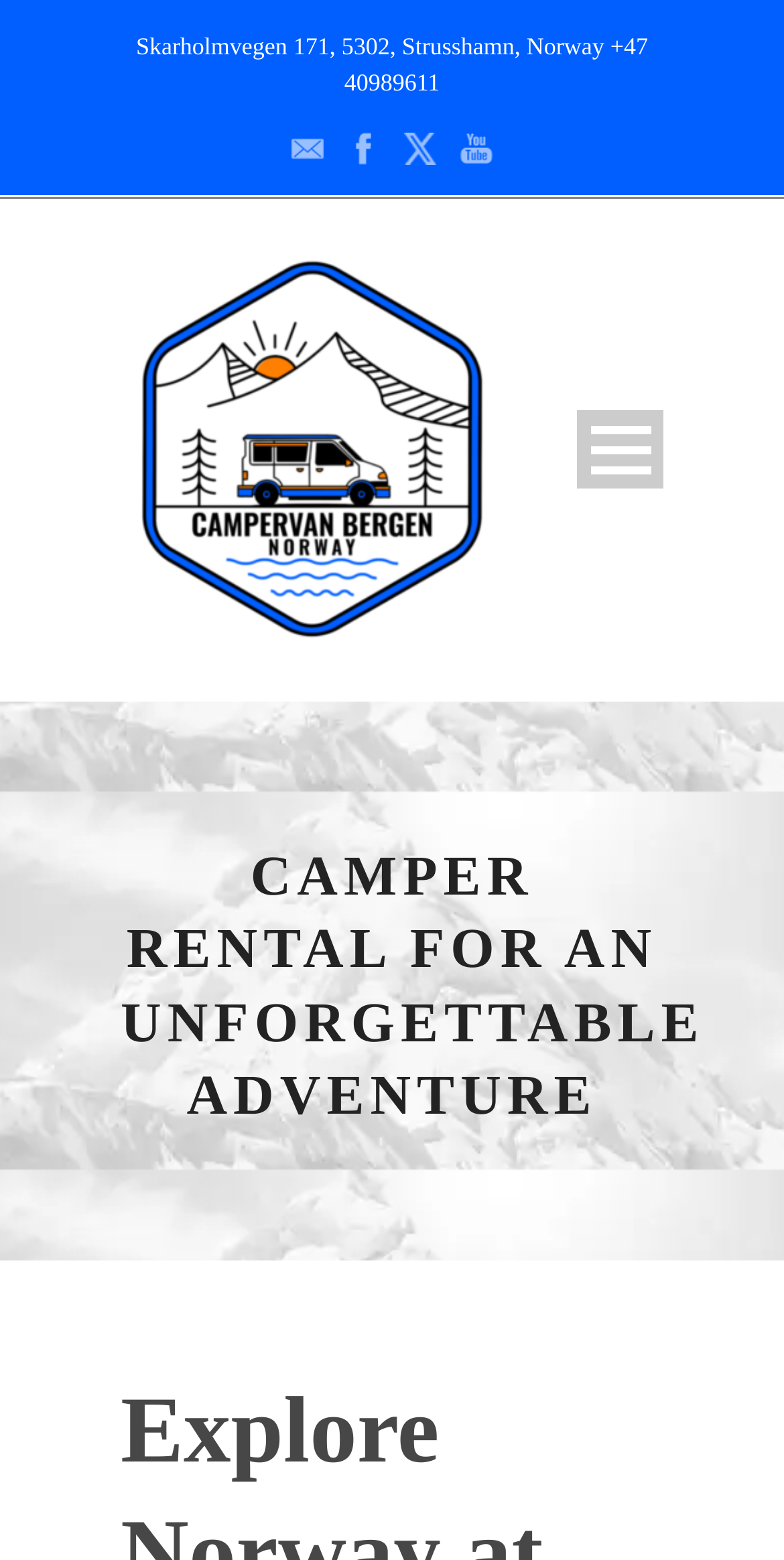What is the purpose of the button at the top right corner?
Please provide a comprehensive and detailed answer to the question.

I found the button by looking at the top right corner of the page, which contains a button with the text 'Open Menu', indicating that it opens a menu when clicked.